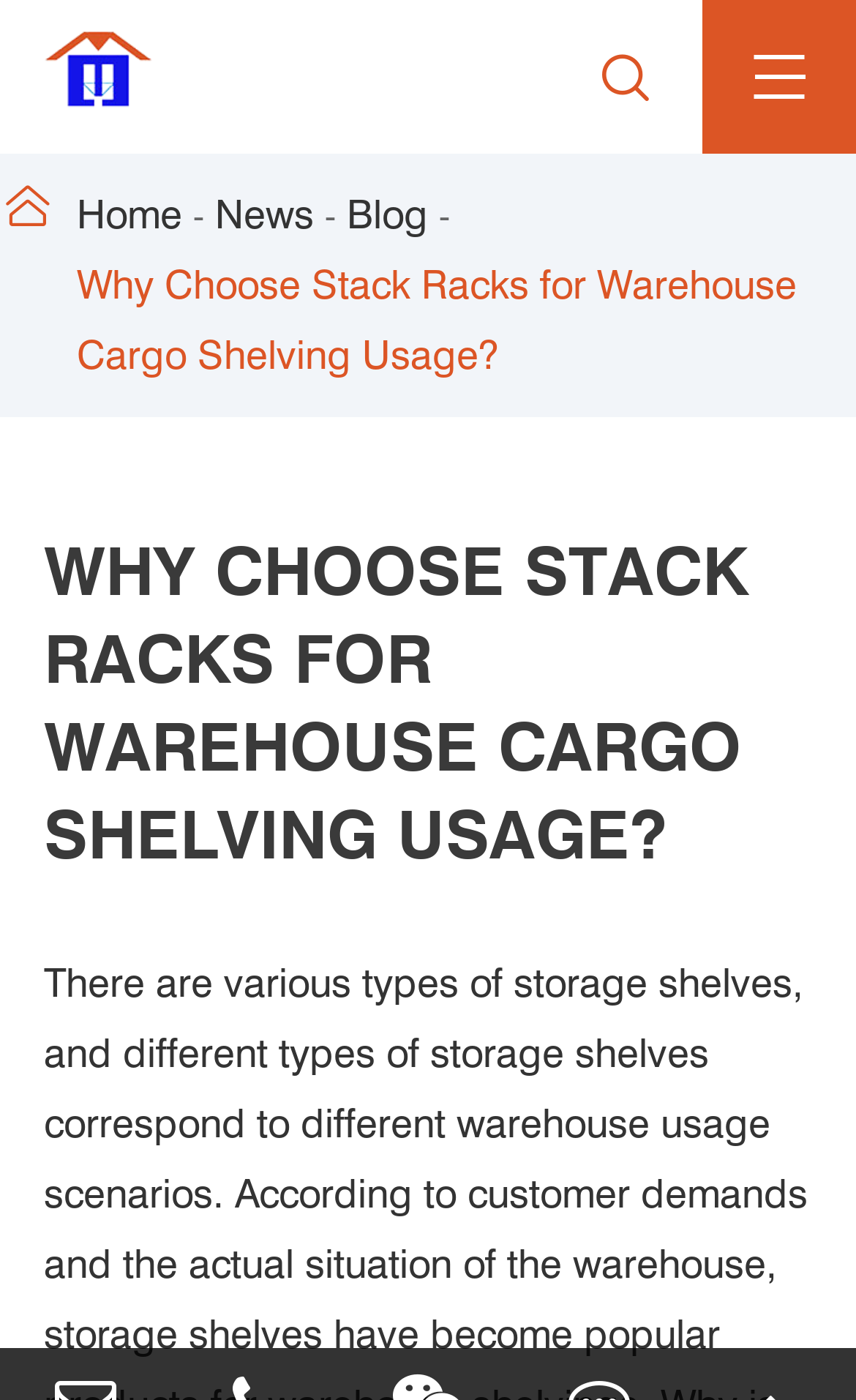Give a short answer to this question using one word or a phrase:
What is the position of the 'Blog' link relative to the 'Home' link?

To the right